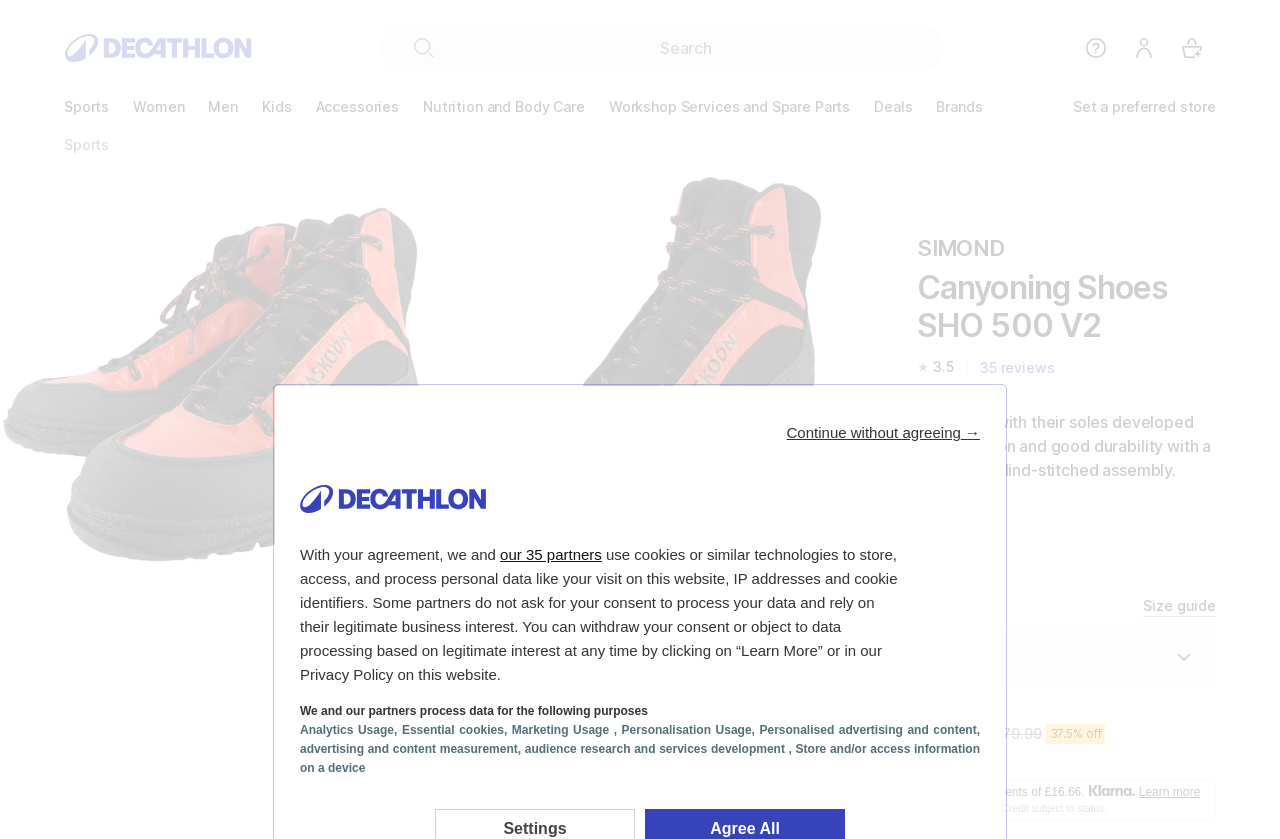Please specify the bounding box coordinates of the clickable section necessary to execute the following command: "Learn more about payment options".

[0.89, 0.936, 0.938, 0.952]